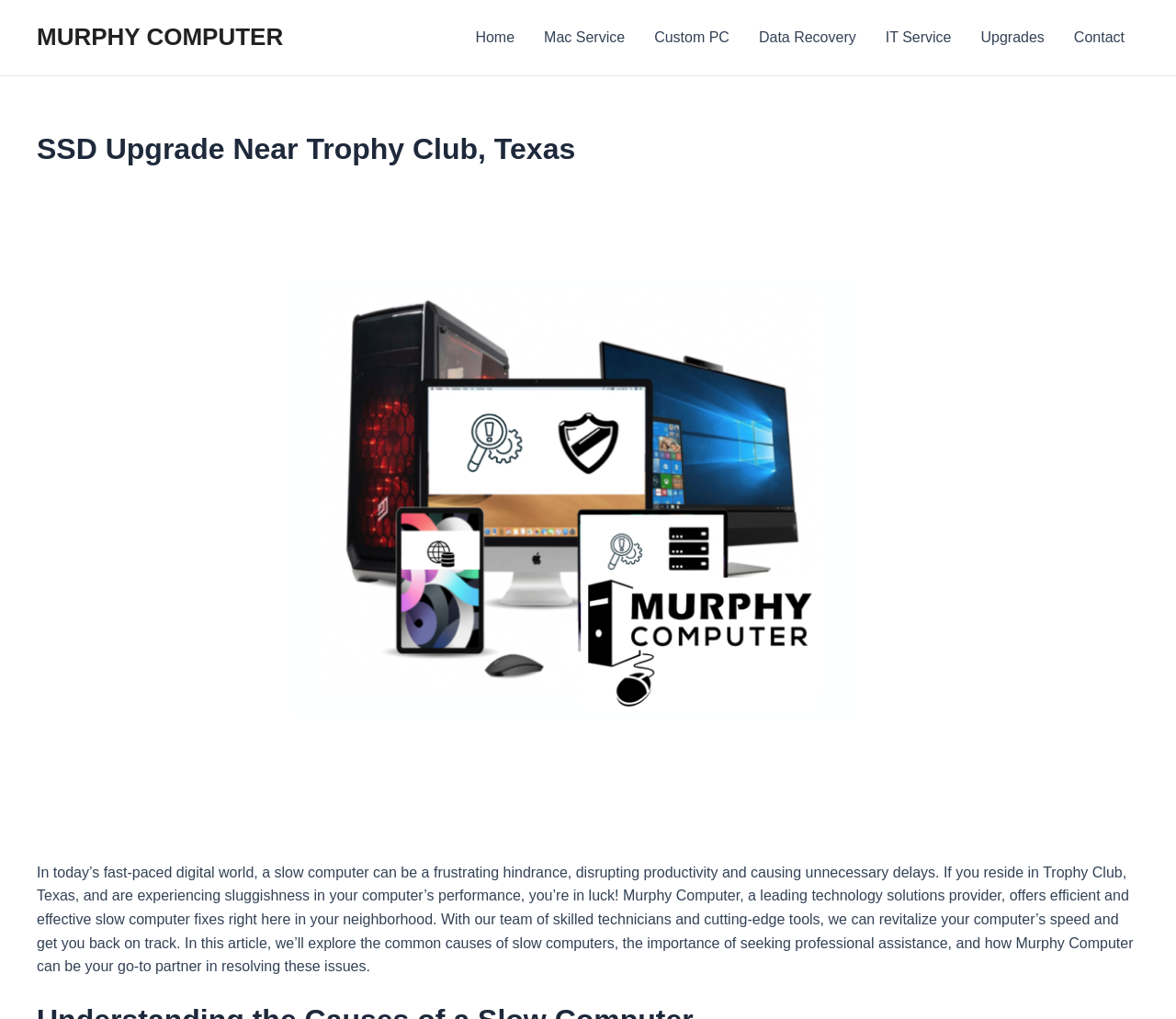What is the company name mentioned on the webpage?
Give a detailed response to the question by analyzing the screenshot.

The company name is mentioned as a link at the top of the webpage, and it is also mentioned in the header section as 'SSD Upgrade Near Trophy Club, Texas – MURPHY COMPUTER'.